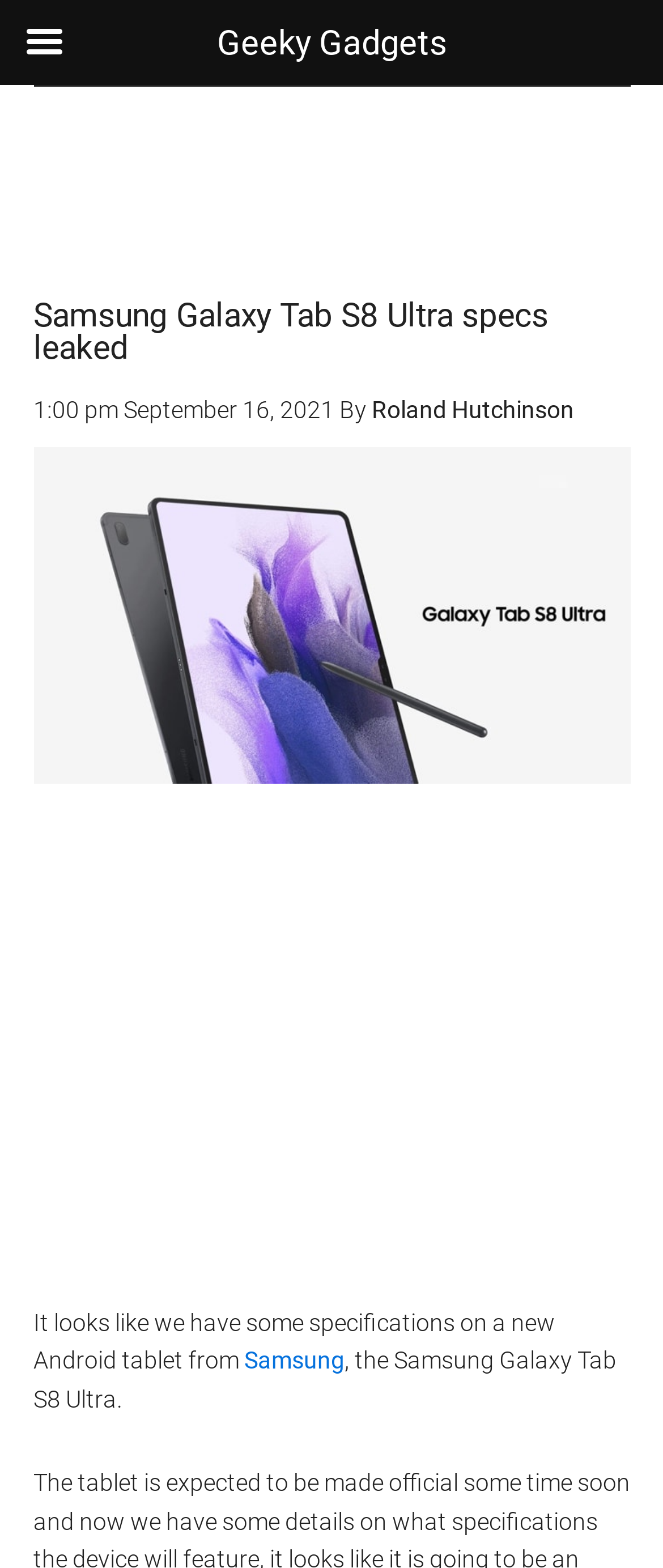Analyze the image and give a detailed response to the question:
What is the name of the Android tablet?

The answer can be found in the text description of the webpage, which states 'It looks like we have some specifications on a new Android tablet from Samsung, the Samsung Galaxy Tab S8 Ultra.'